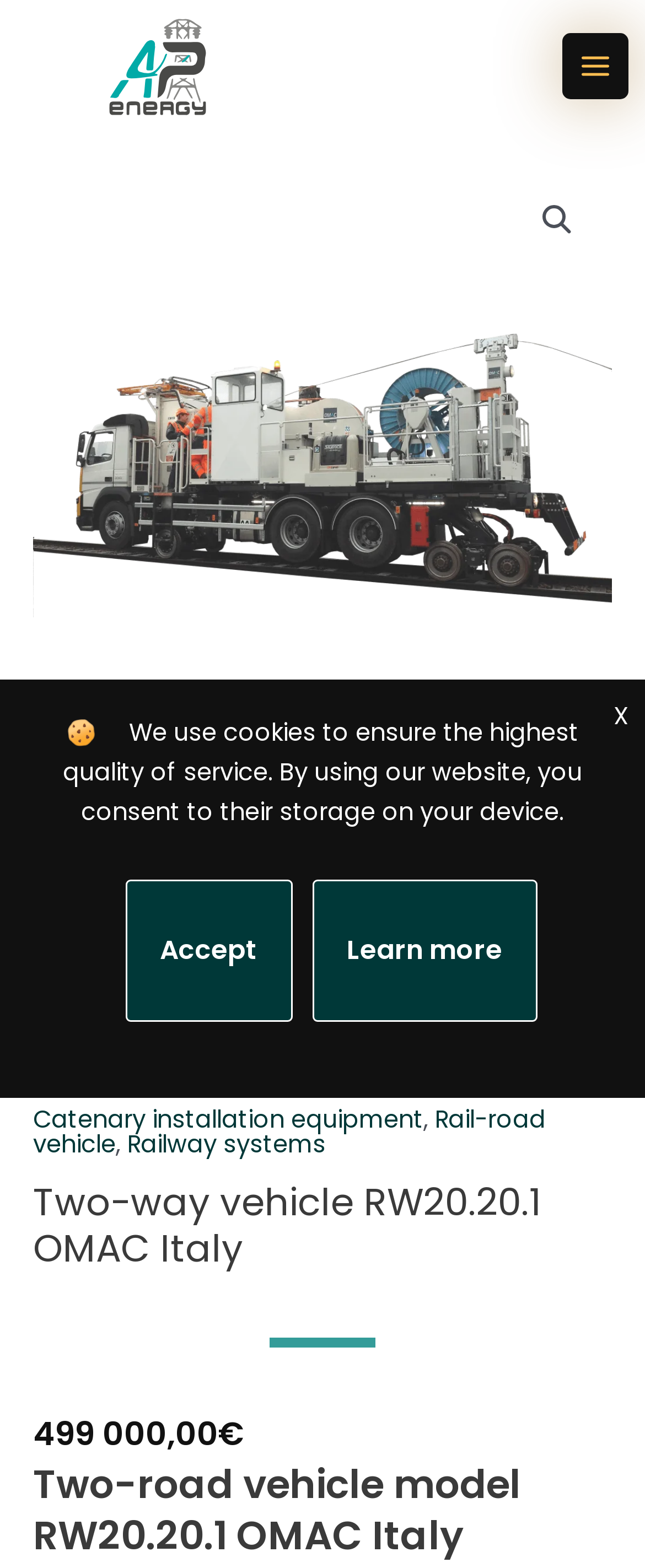What is the company name associated with the two-way vehicle?
Using the image as a reference, give an elaborate response to the question.

The company name associated with the two-way vehicle is OMAC Italy, which is the manufacturer of the RW20.20.1 model featured on the webpage.